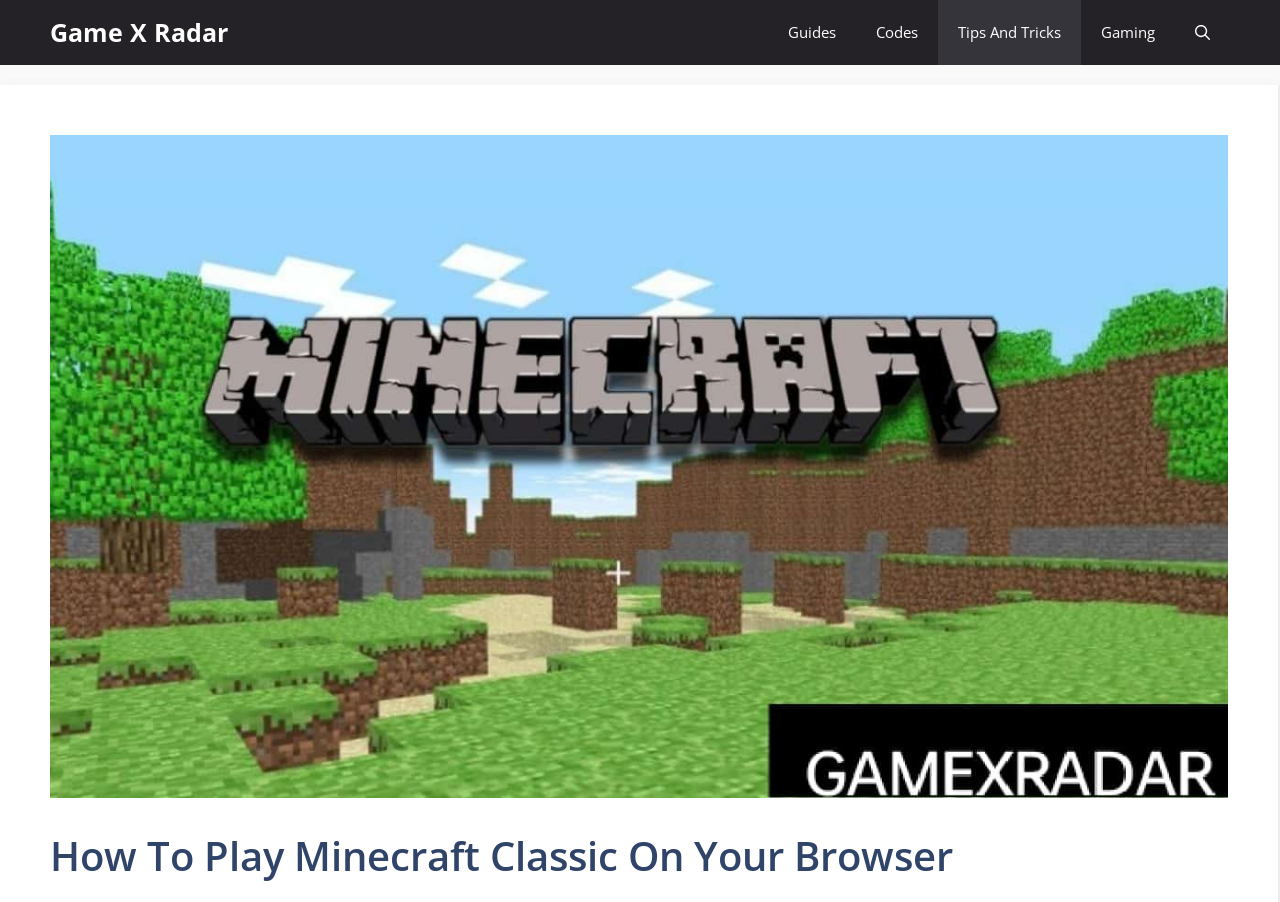Utilize the information from the image to answer the question in detail:
How many categories are available in the navigation menu?

I counted the number of links in the navigation menu at the top of the page, which are 'Guides', 'Codes', 'Tips And Tricks', and 'Gaming'. There are 5 categories in total.